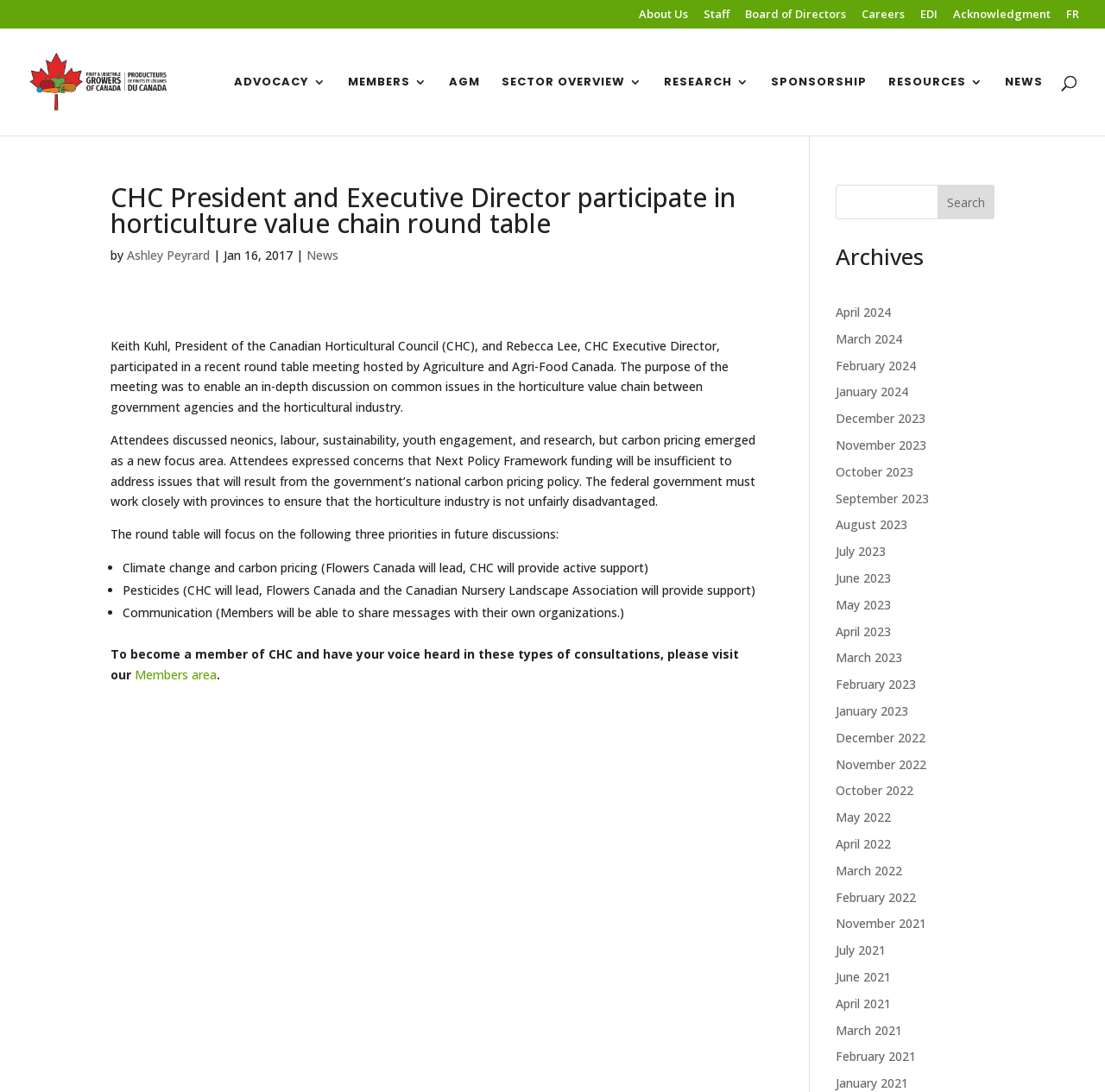What is the name of the author of the article?
Based on the image, provide your answer in one word or phrase.

Ashley Peyrard